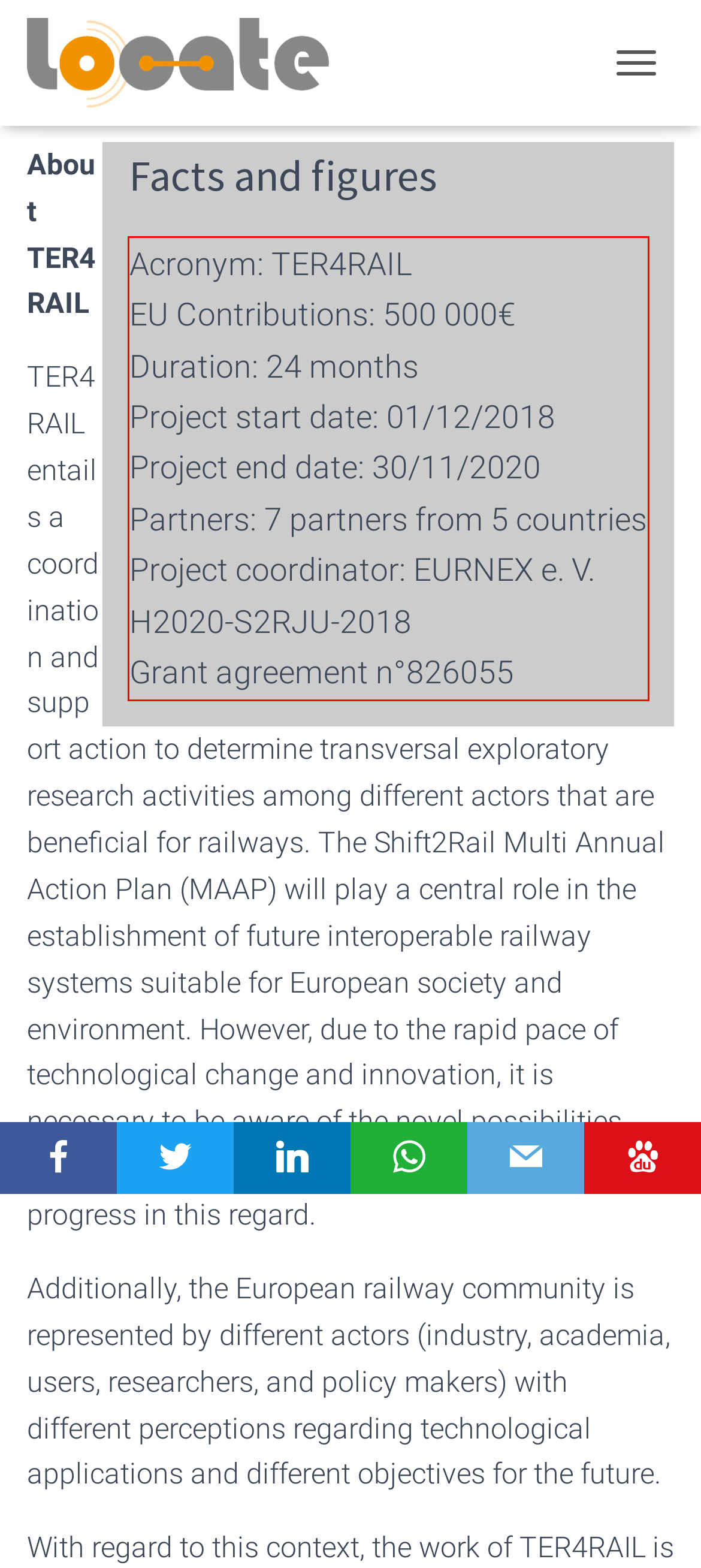You have a screenshot of a webpage, and there is a red bounding box around a UI element. Utilize OCR to extract the text within this red bounding box.

Acronym: TER4RAIL EU Contributions: 500 000€ Duration: 24 months Project start date: 01/12/2018 Project end date: 30/11/2020 Partners: 7 partners from 5 countries Project coordinator: EURNEX e. V. H2020-S2RJU-2018 Grant agreement n°826055